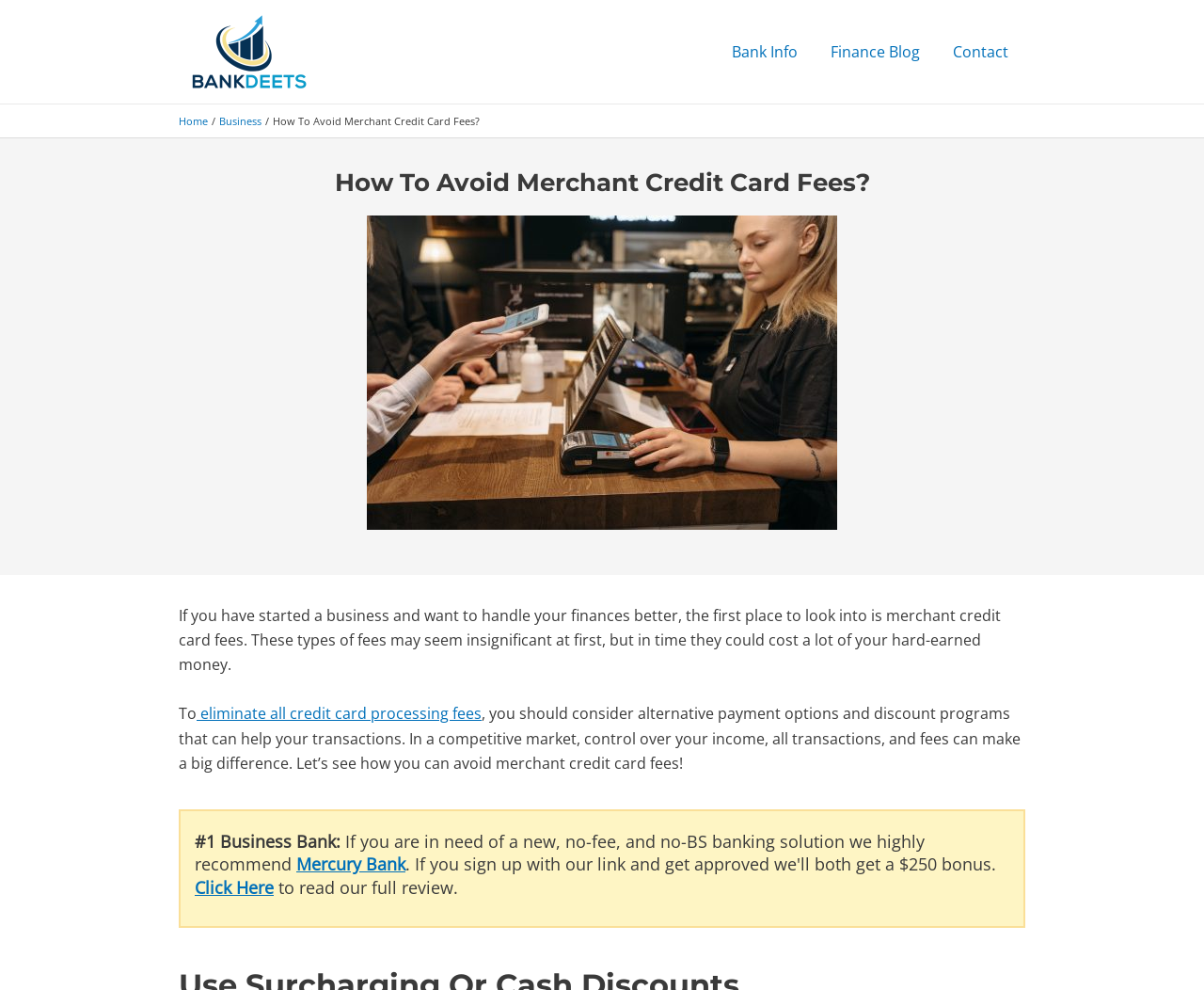Reply to the question with a single word or phrase:
Why are merchant credit card fees important to consider?

They can cost a lot of money